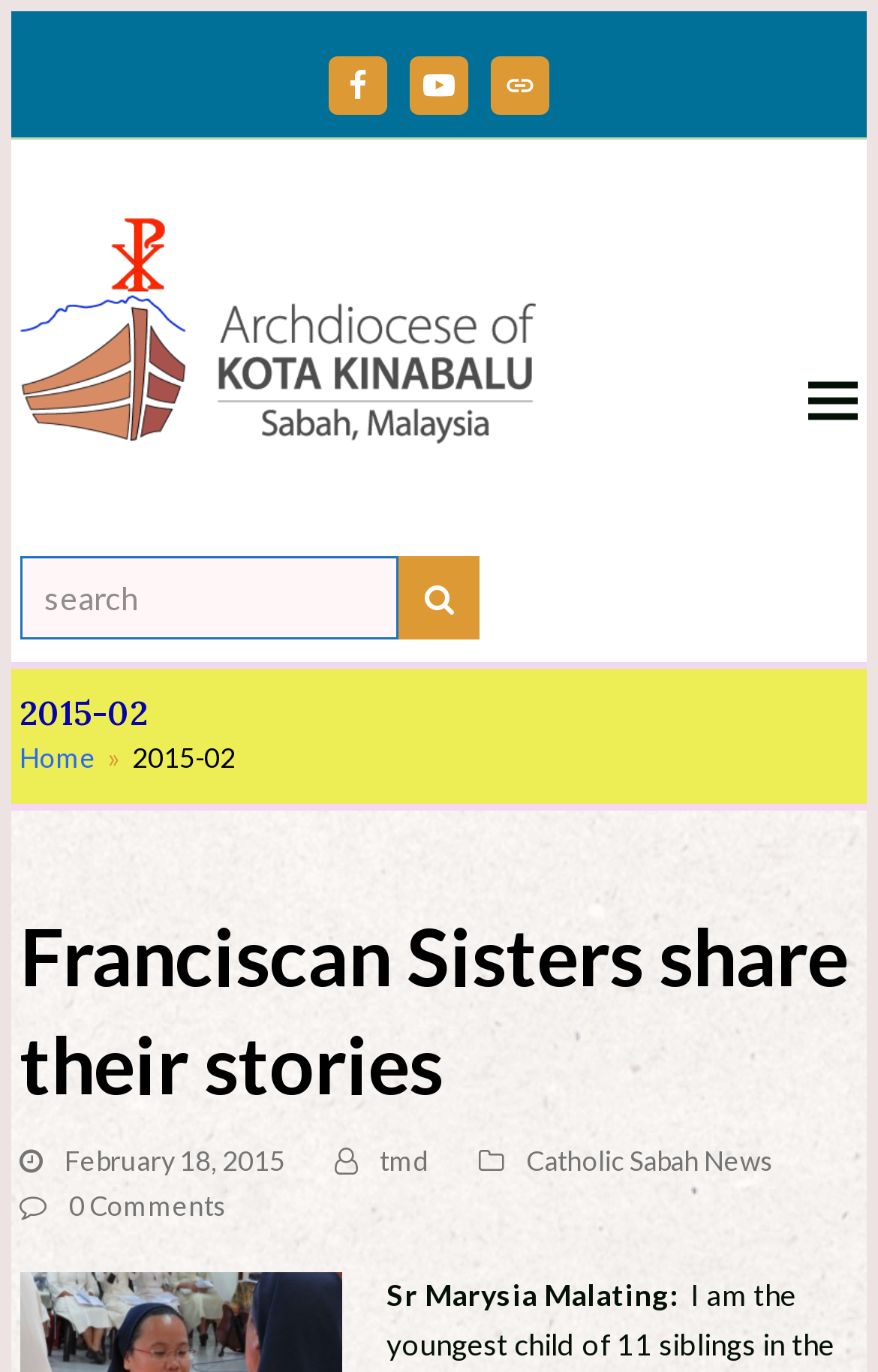Please specify the bounding box coordinates in the format (top-left x, top-left y, bottom-right x, bottom-right y), with values ranging from 0 to 1. Identify the bounding box for the UI component described as follows: Catholic Sabah News

[0.599, 0.834, 0.882, 0.859]